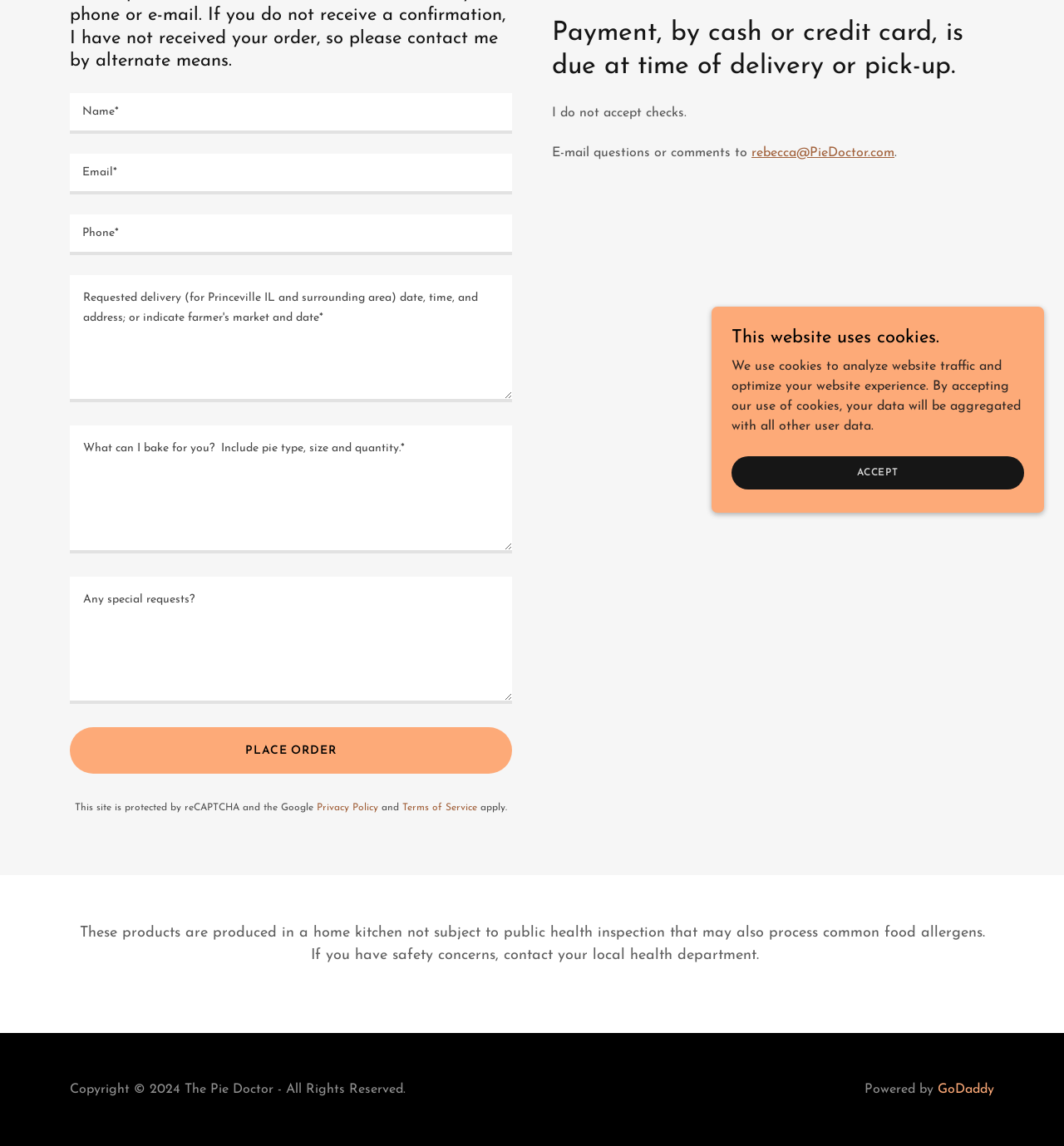Provide the bounding box coordinates of the HTML element described by the text: "Terms of Service". The coordinates should be in the format [left, top, right, bottom] with values between 0 and 1.

[0.378, 0.701, 0.448, 0.71]